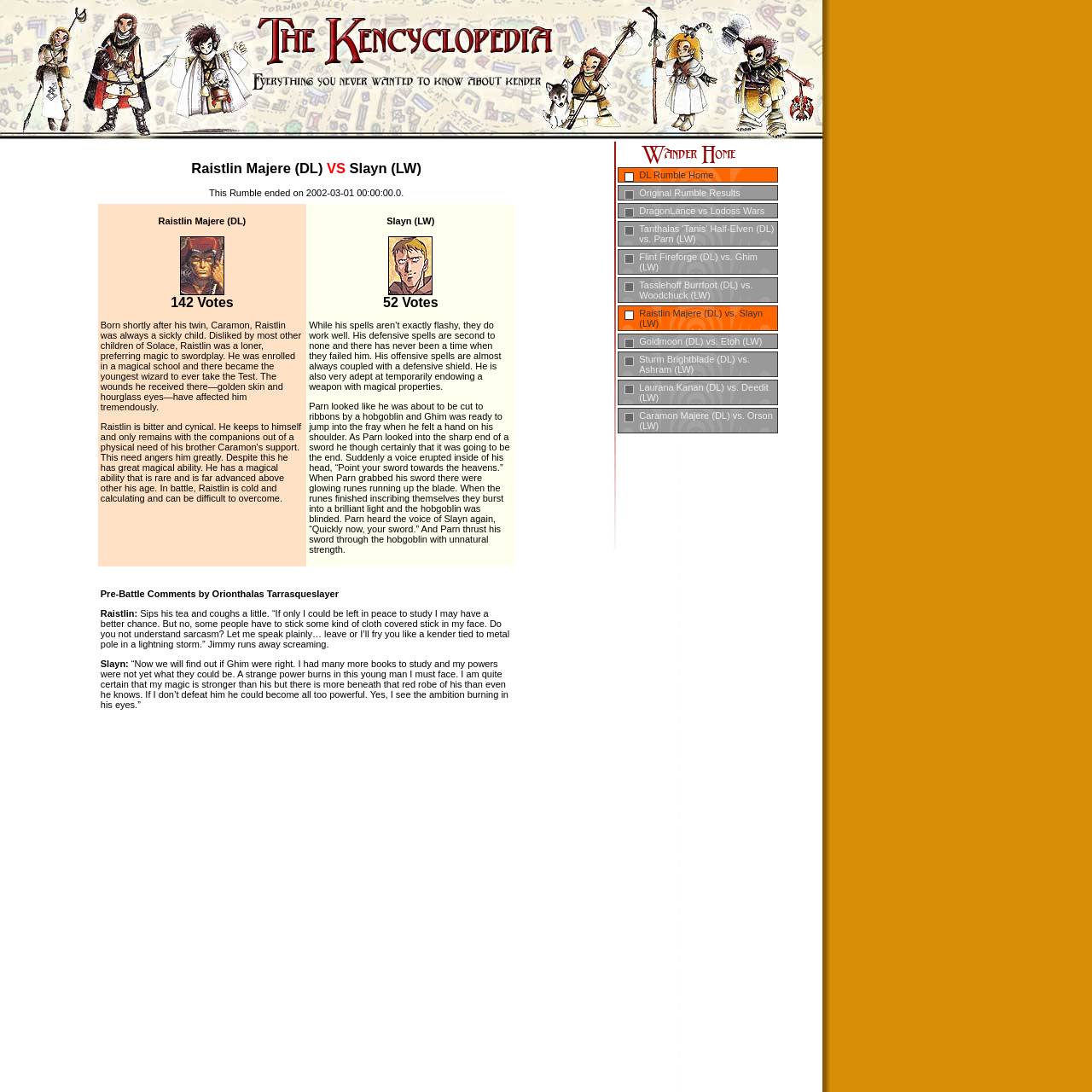Return the bounding box coordinates of the UI element that corresponds to this description: "Goldmoon (DL) vs. Etoh (LW)". The coordinates must be given as four float numbers in the range of 0 and 1, [left, top, right, bottom].

[0.566, 0.305, 0.713, 0.32]